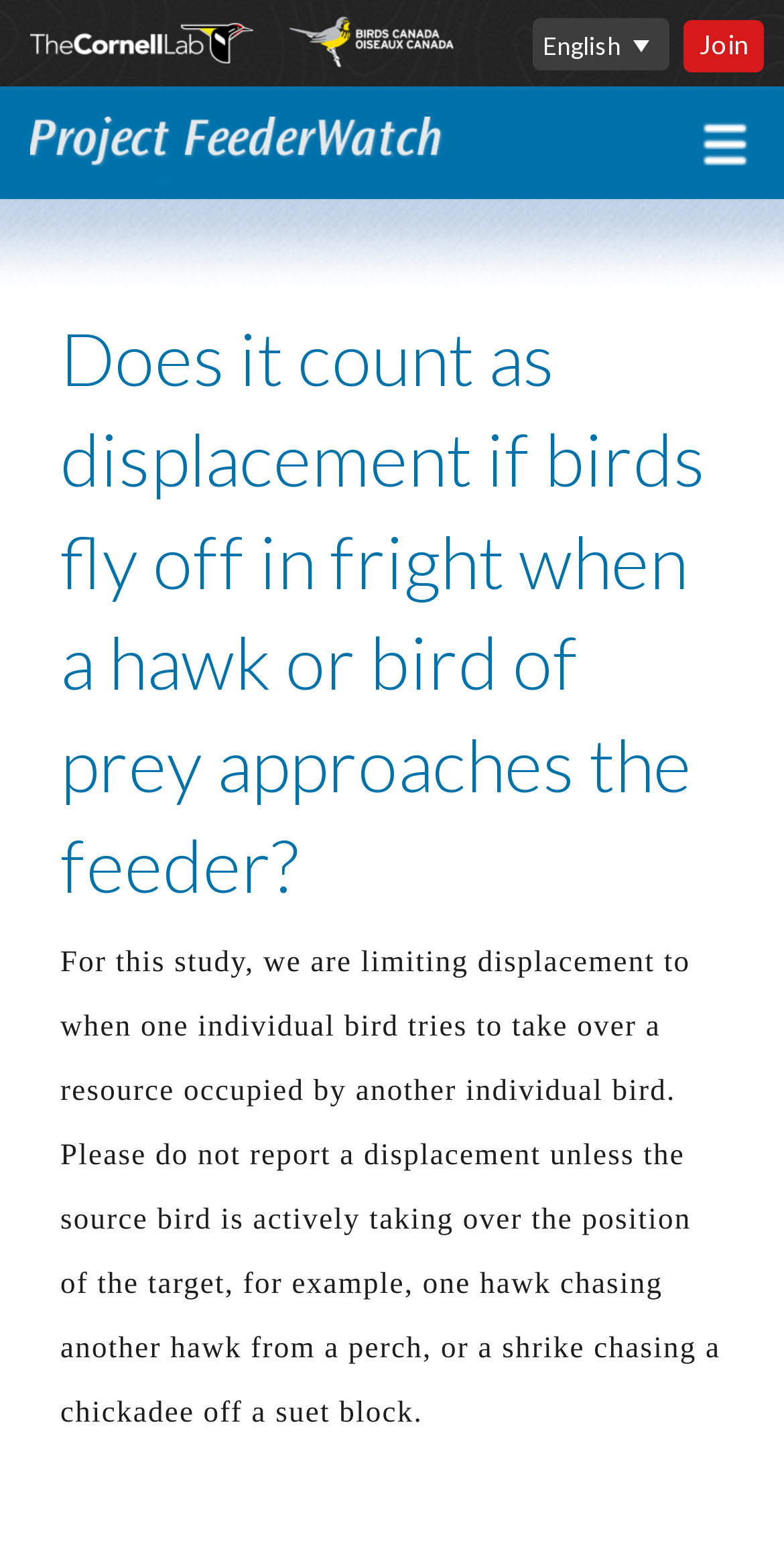Identify the bounding box coordinates of the section that should be clicked to achieve the task described: "Learn about 'Feeding Birds'".

[0.01, 0.212, 0.203, 0.277]